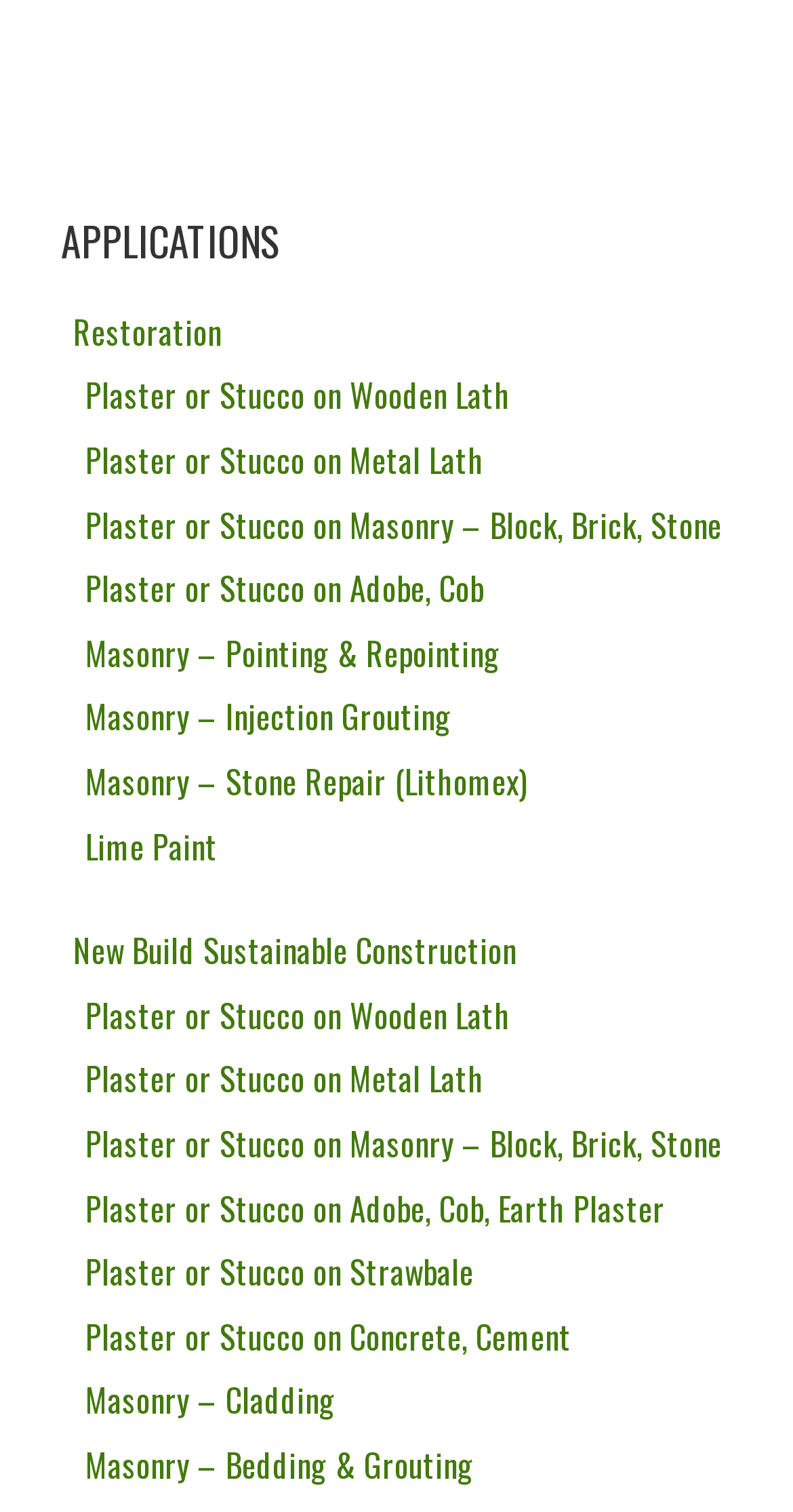What is the last masonry-related link listed?
Please craft a detailed and exhaustive response to the question.

I looked at the list of links and found that the last one related to masonry is 'Masonry – Bedding & Grouting'.